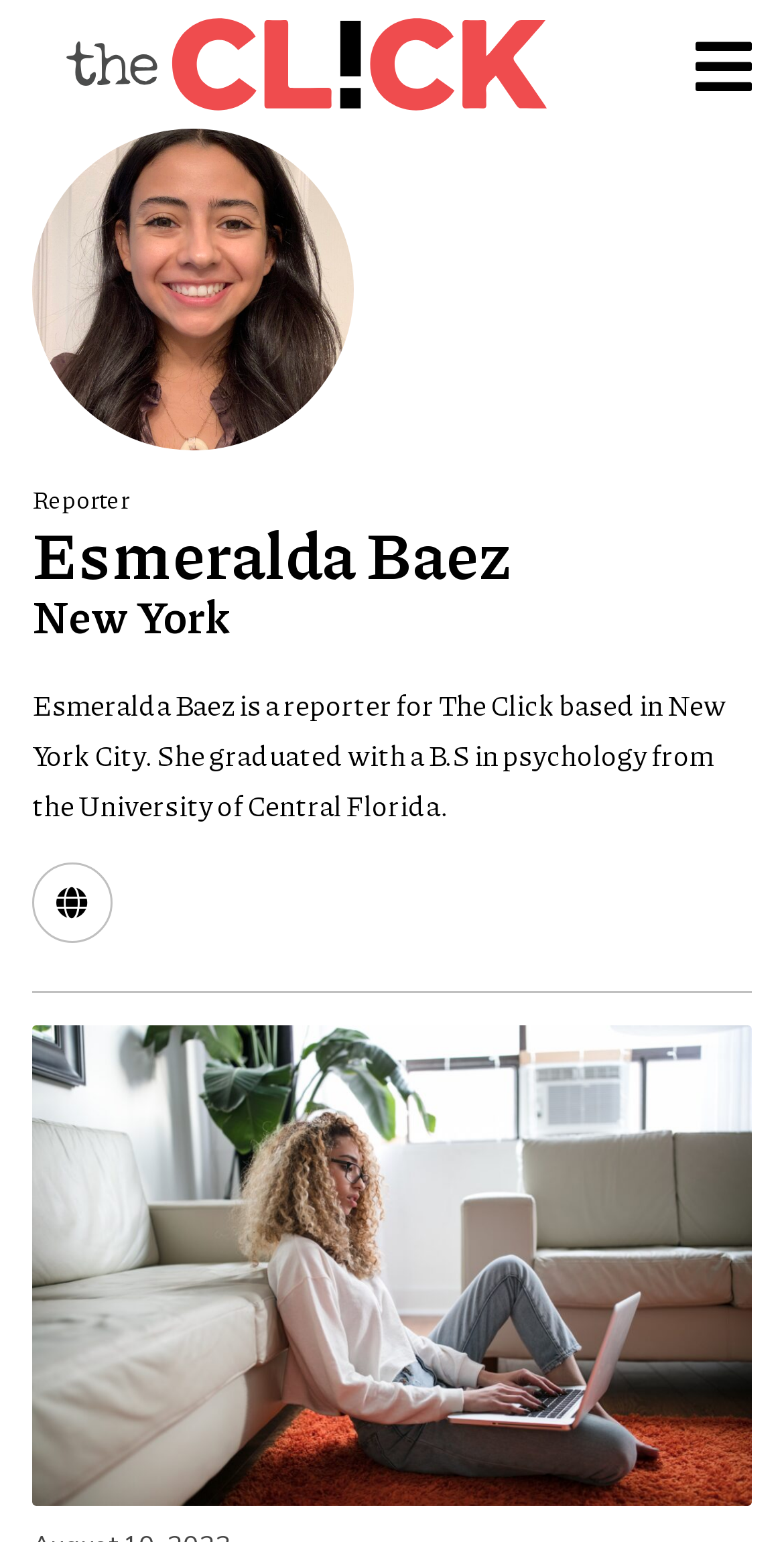Return the bounding box coordinates of the UI element that corresponds to this description: "The Click". The coordinates must be given as four float numbers in the range of 0 and 1, [left, top, right, bottom].

[0.082, 0.012, 0.697, 0.072]